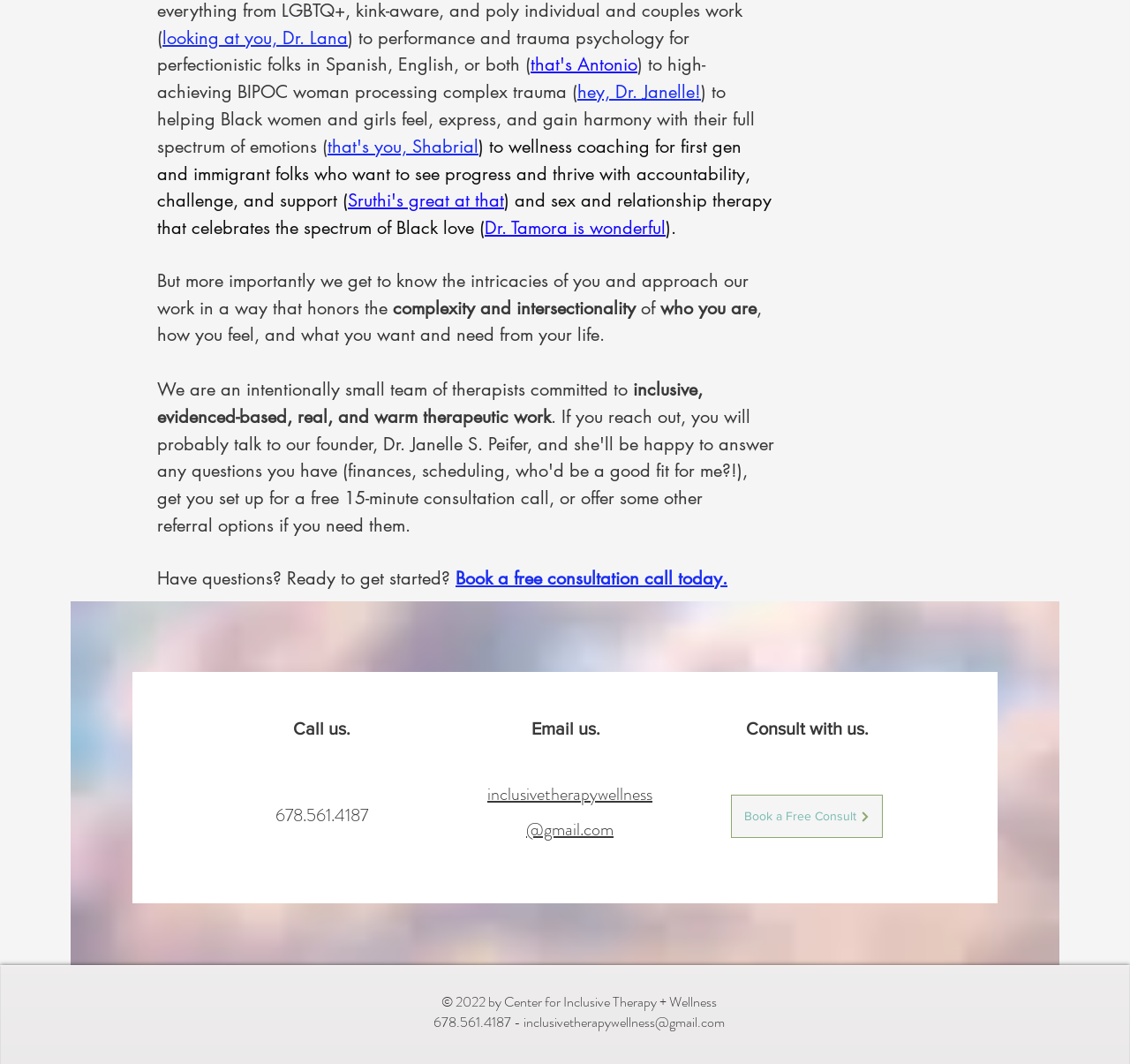What is the profession of the people mentioned?
Using the screenshot, give a one-word or short phrase answer.

Therapists